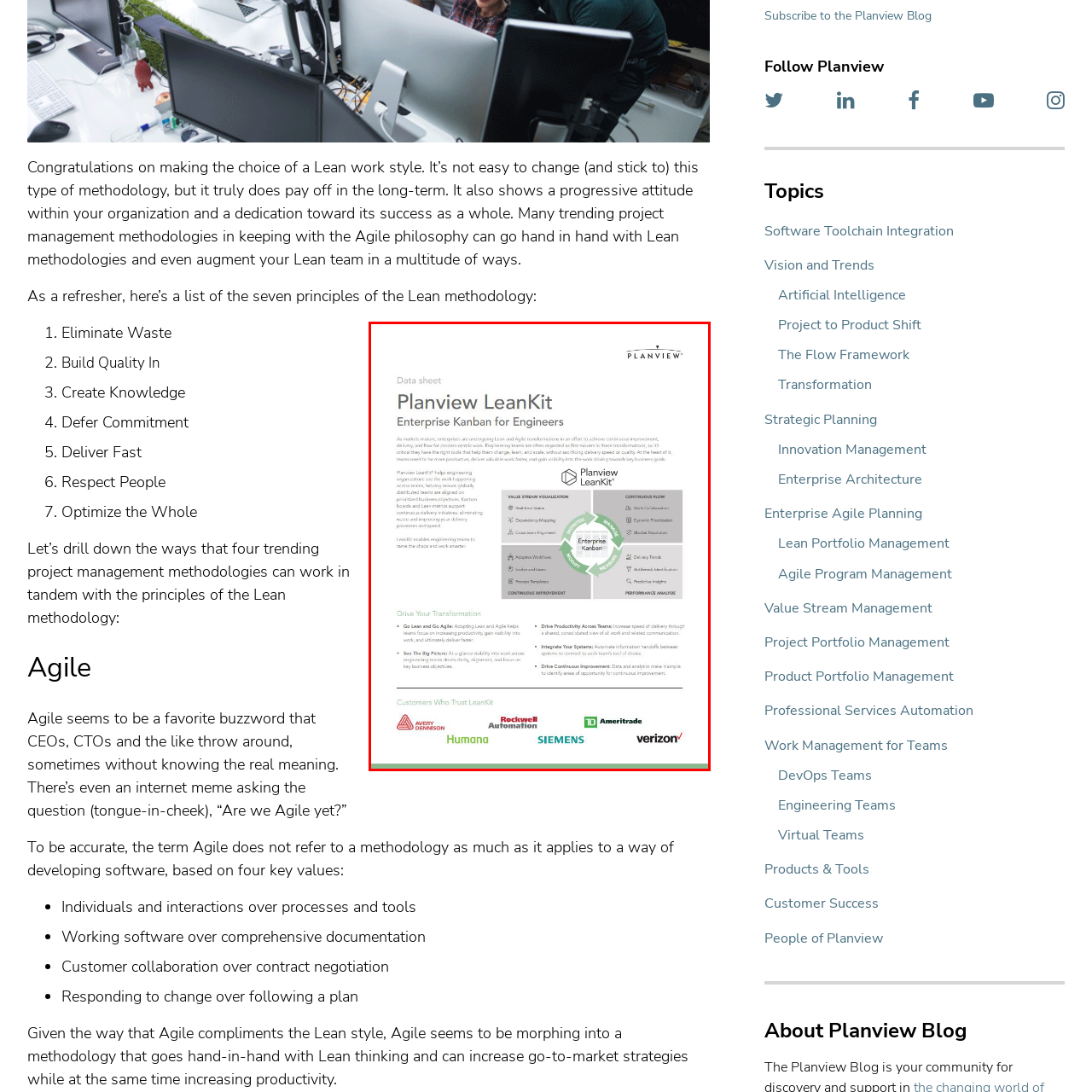View the part of the image marked by the red boundary and provide a one-word or short phrase answer to this question: 
What is the purpose of 'Decoupling Matrices'?

Process in Lean principles